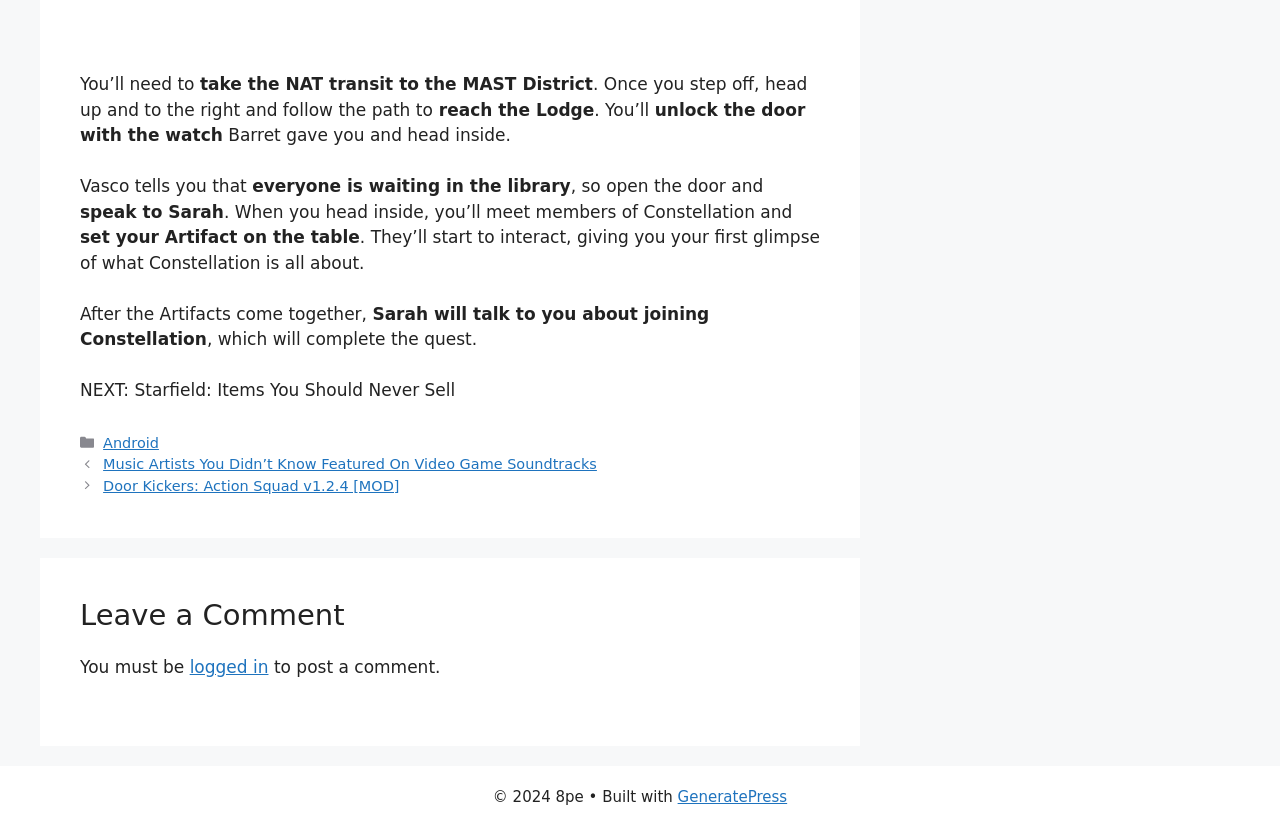What is the author of the article discussing Starfield?
Please give a detailed answer to the question using the information shown in the image.

The webpage does not provide information about the author of the article discussing Starfield. The content only provides a walkthrough of the game without mentioning the author's name.